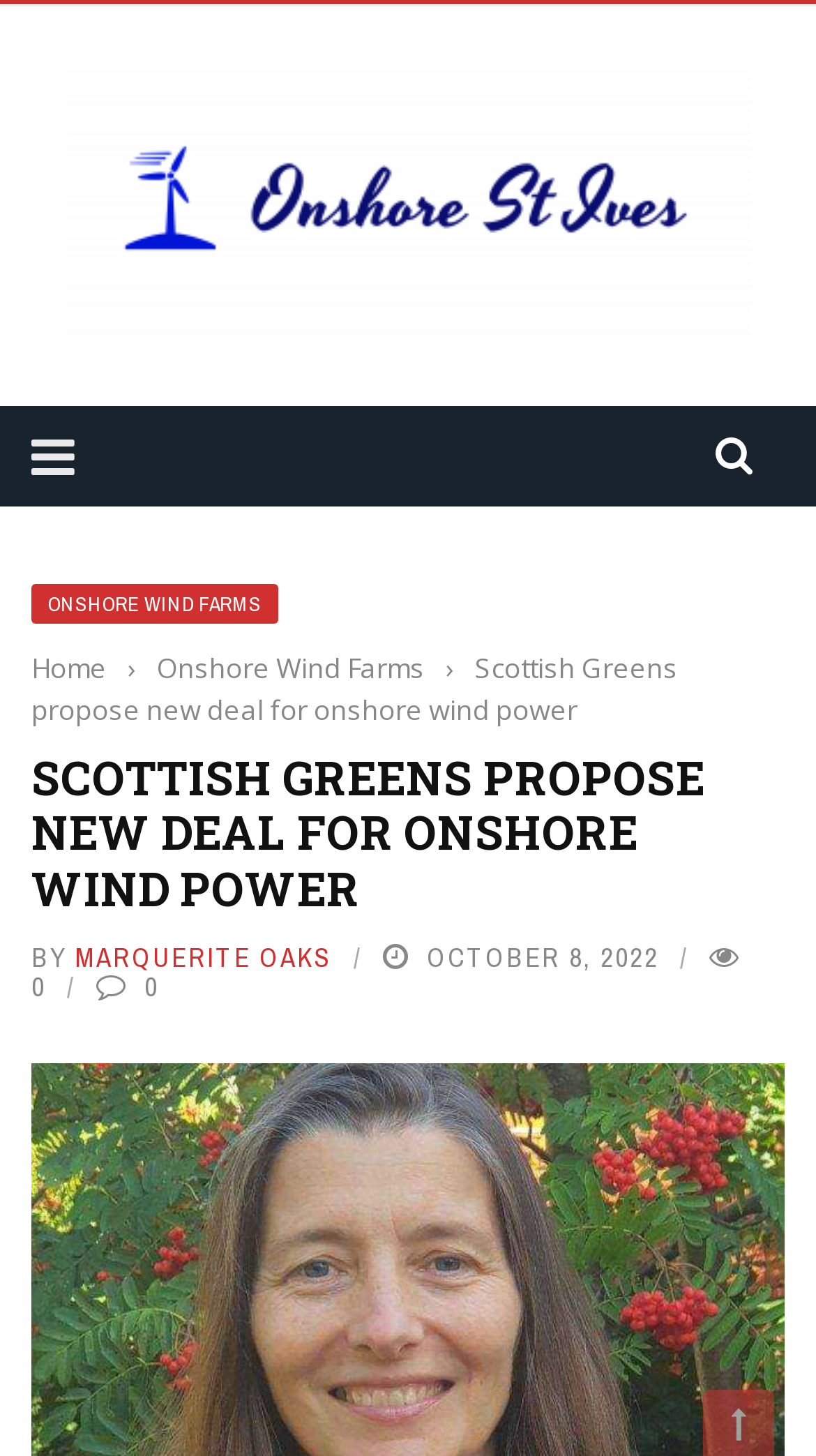When was the article published?
Please provide a single word or phrase answer based on the image.

October 8, 2022